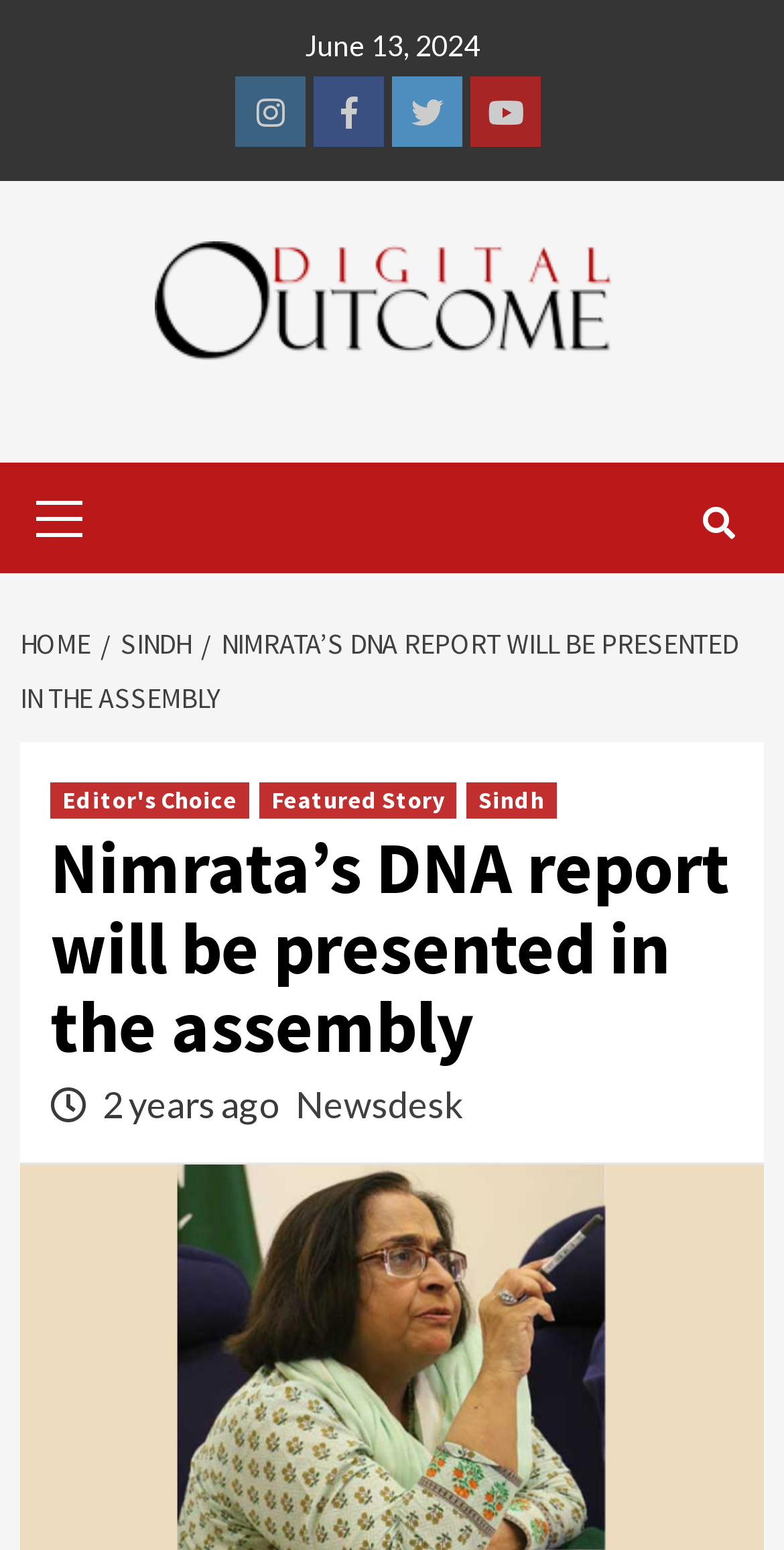Determine the bounding box coordinates of the clickable element to achieve the following action: 'Read Editor's Choice'. Provide the coordinates as four float values between 0 and 1, formatted as [left, top, right, bottom].

[0.064, 0.505, 0.318, 0.528]